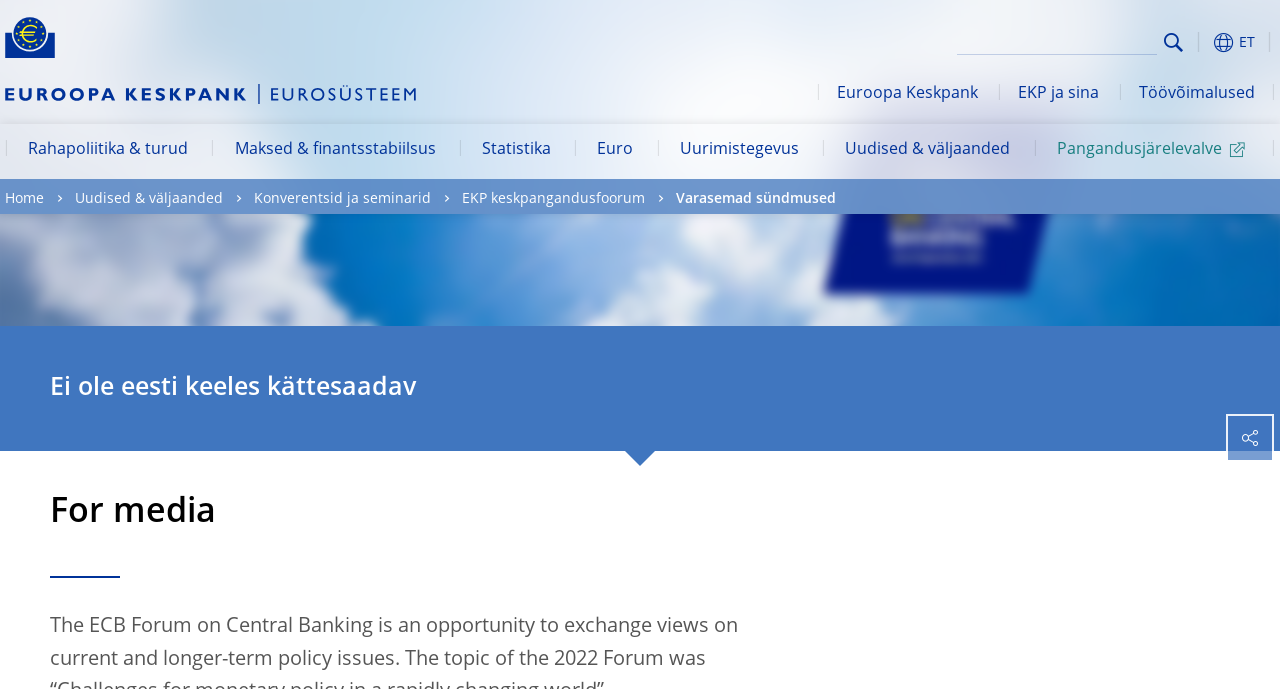Please give a succinct answer to the question in one word or phrase:
What is the section below the main navigation?

Links to news and events